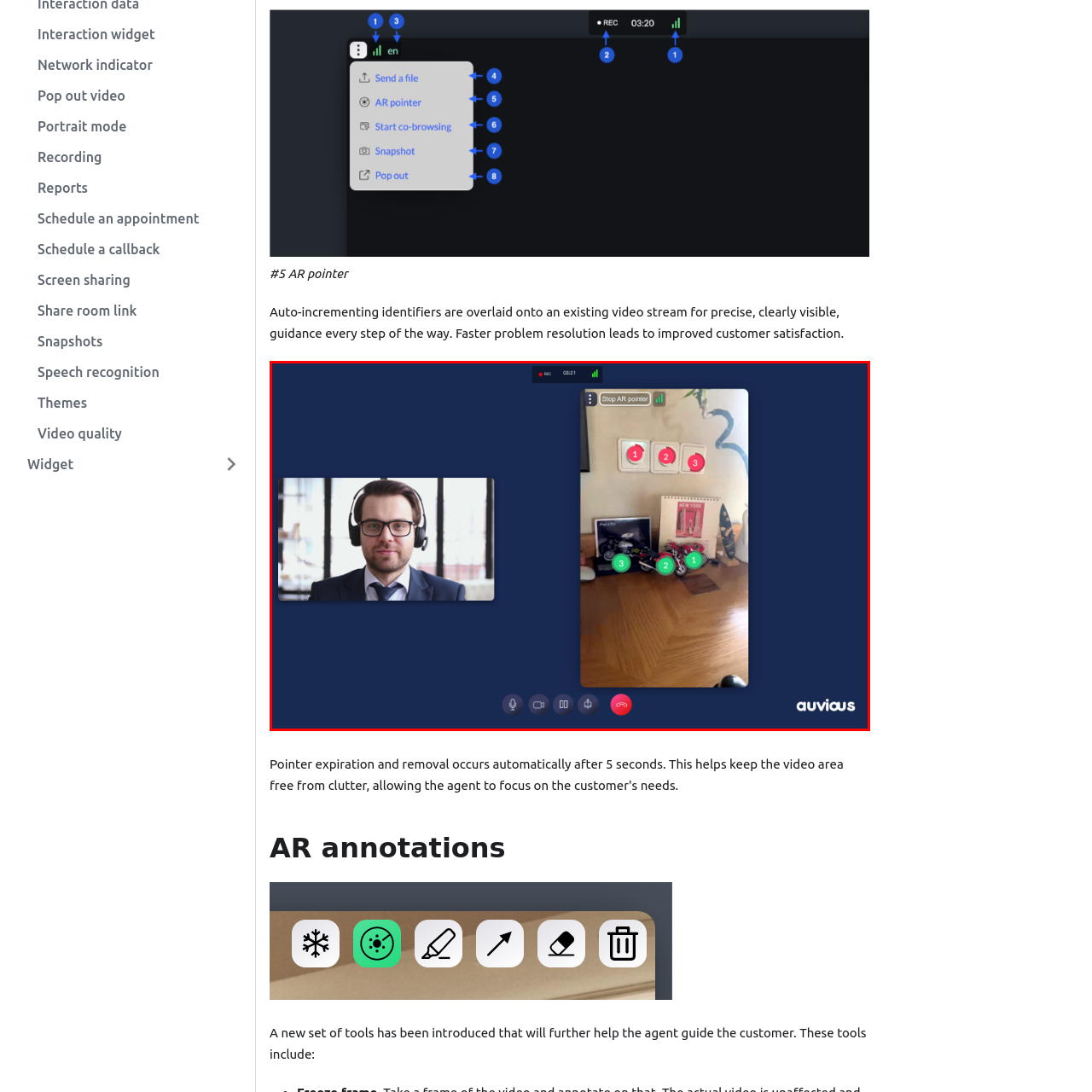Carefully look at the image inside the red box and answer the subsequent question in as much detail as possible, using the information from the image: 
What is the purpose of the notification 'Stop AR pointer'?

The notification 'Stop AR pointer' suggests that the user has control over the AR interface and can actively manage the experience. This feature likely allows the user to pause or stop the AR pointer, which is an interactive element, to better navigate the virtual environment.